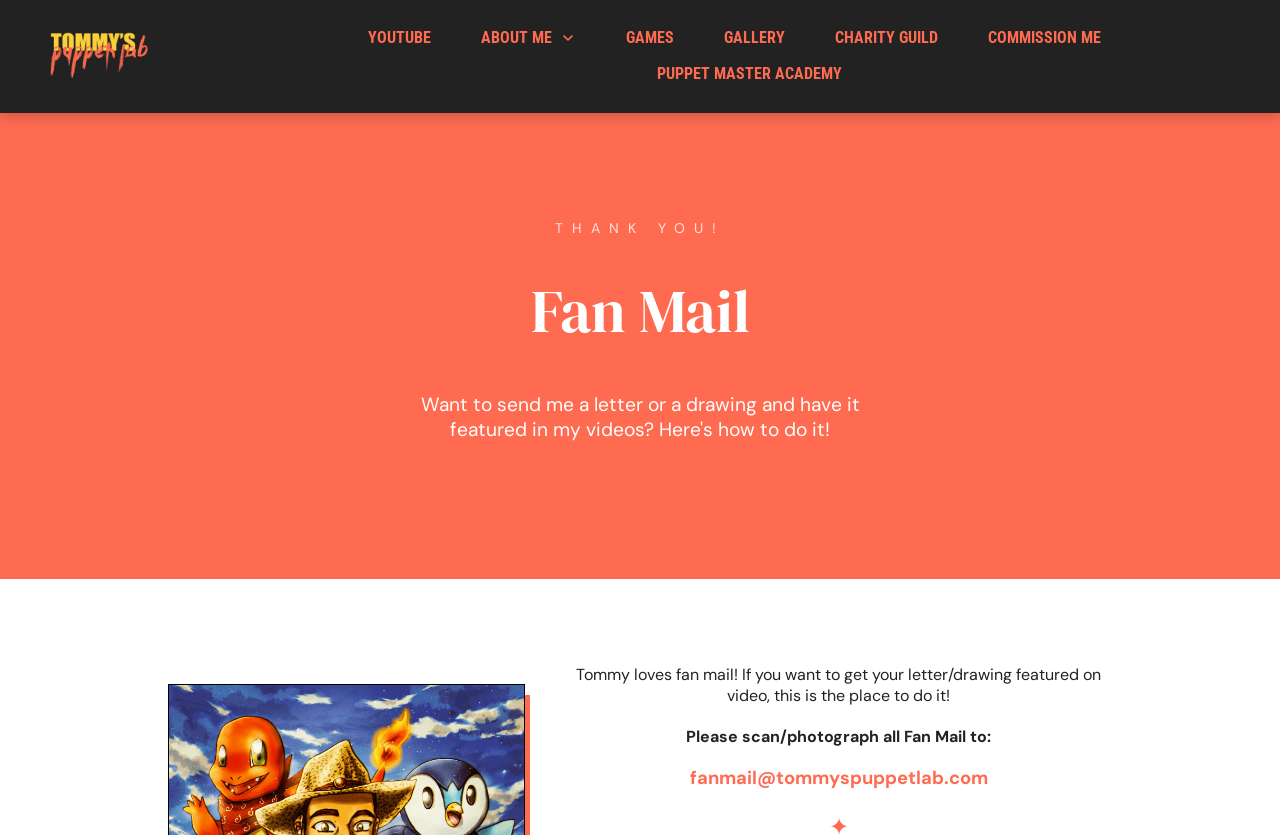Offer an extensive depiction of the webpage and its key elements.

The webpage is titled "Fan Mail – Tommy's Puppet Lab" and has a navigation menu at the top with 6 links: "YOUTUBE", "ABOUT ME", "GAMES", "GALLERY", "CHARITY GUILD", and "COMMISSION ME", aligned horizontally from left to right. There is also a separate link "PUPPET MASTER ACADEMY" placed below the navigation menu.

Below the navigation menu, there is a prominent "THANK YOU!" message, followed by a heading "Fan Mail" and a paragraph of text that explains the purpose of the page: Tommy loves fan mail and wants to feature letters and drawings on video. 

Further down, there are instructions on how to submit fan mail, including scanning or photographing the mail and sending it to a specific email address, which is provided. There is also a small image on the top right corner of the page, likely a logo or icon.

Overall, the webpage is focused on providing a platform for fans to submit their mail and get featured on video, with clear instructions and a call-to-action.